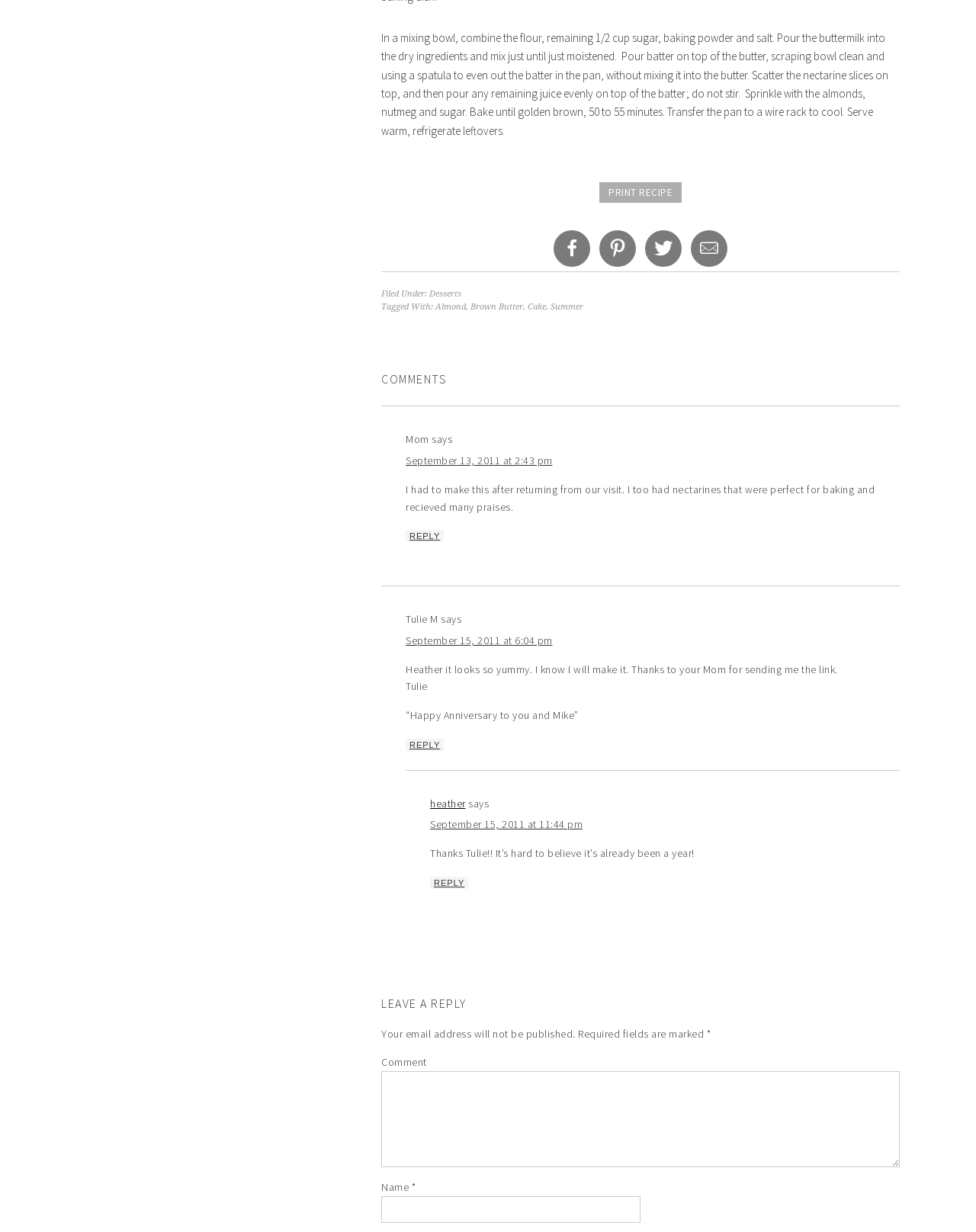Please determine the bounding box of the UI element that matches this description: Email. The coordinates should be given as (top-left x, top-left y, bottom-right x, bottom-right y), with all values between 0 and 1.

[0.708, 0.187, 0.745, 0.216]